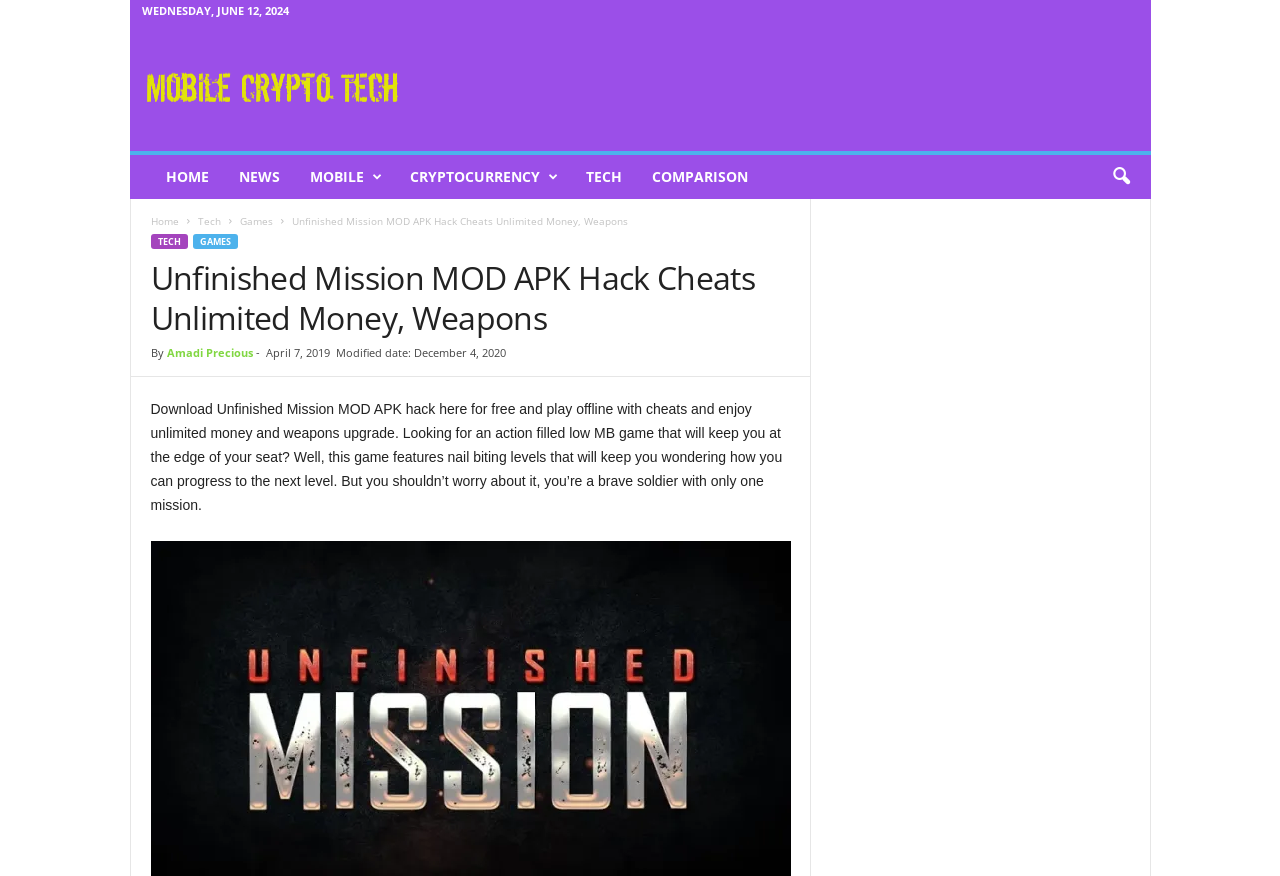What is the name of the game being discussed?
Please provide a single word or phrase as the answer based on the screenshot.

Unfinished Mission